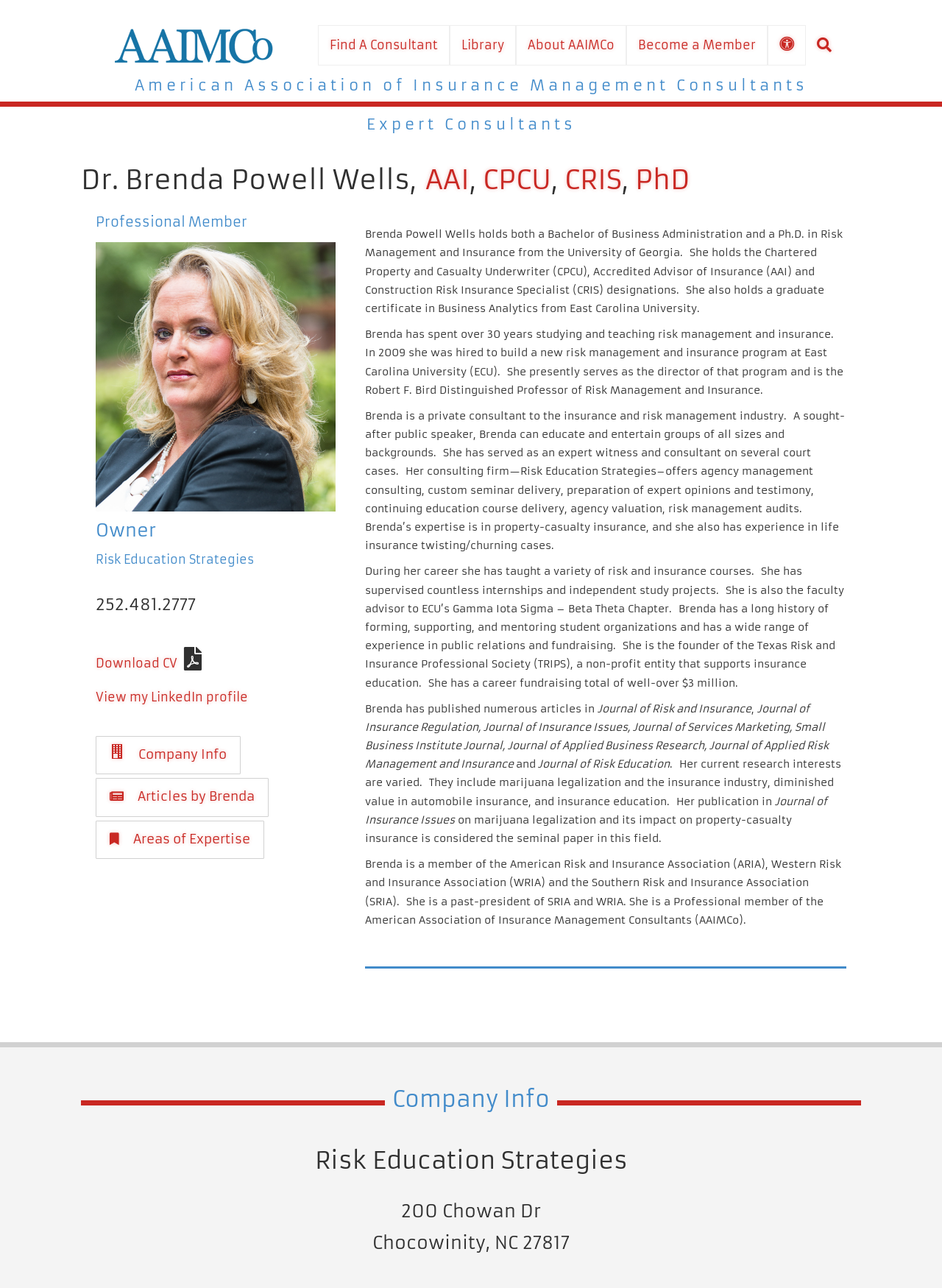What is the phone number of Dr. Brenda Powell Wells? Examine the screenshot and reply using just one word or a brief phrase.

252.481.2777